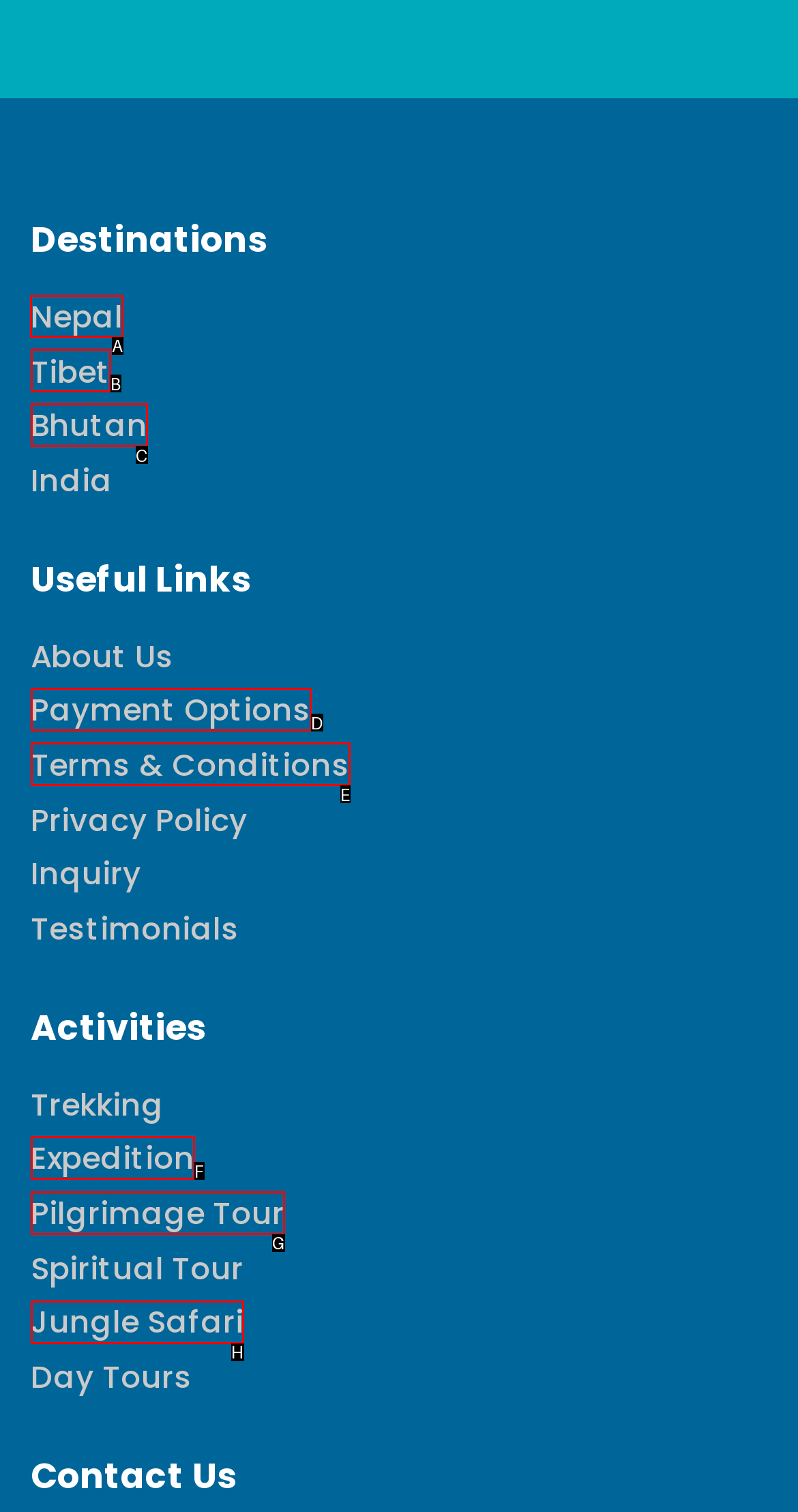From the given options, indicate the letter that corresponds to the action needed to complete this task: View Nepal destinations. Respond with only the letter.

A